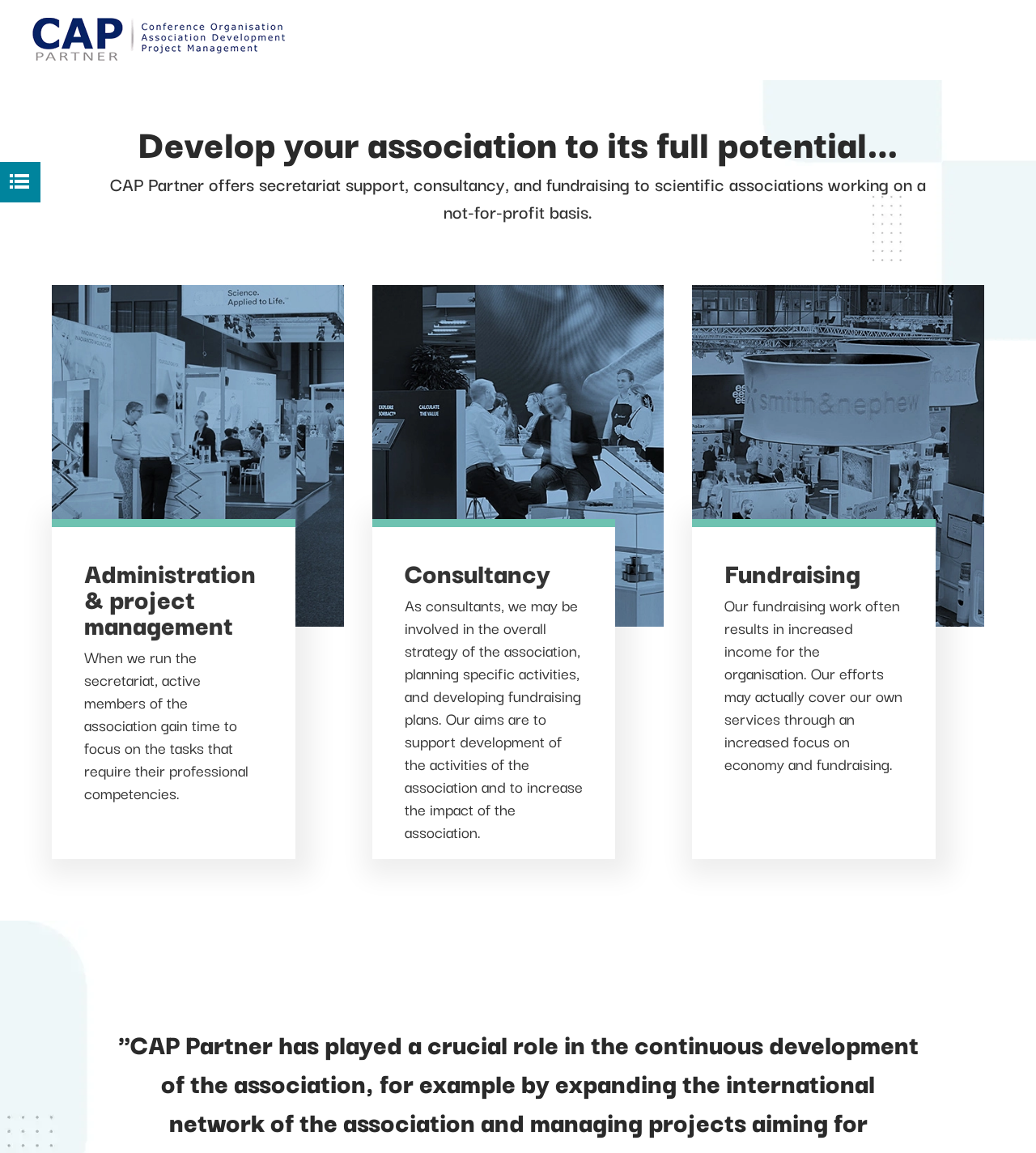Please answer the following query using a single word or phrase: 
What is the benefit of CAP Partner's secretariat support?

Gain time to focus on professional tasks